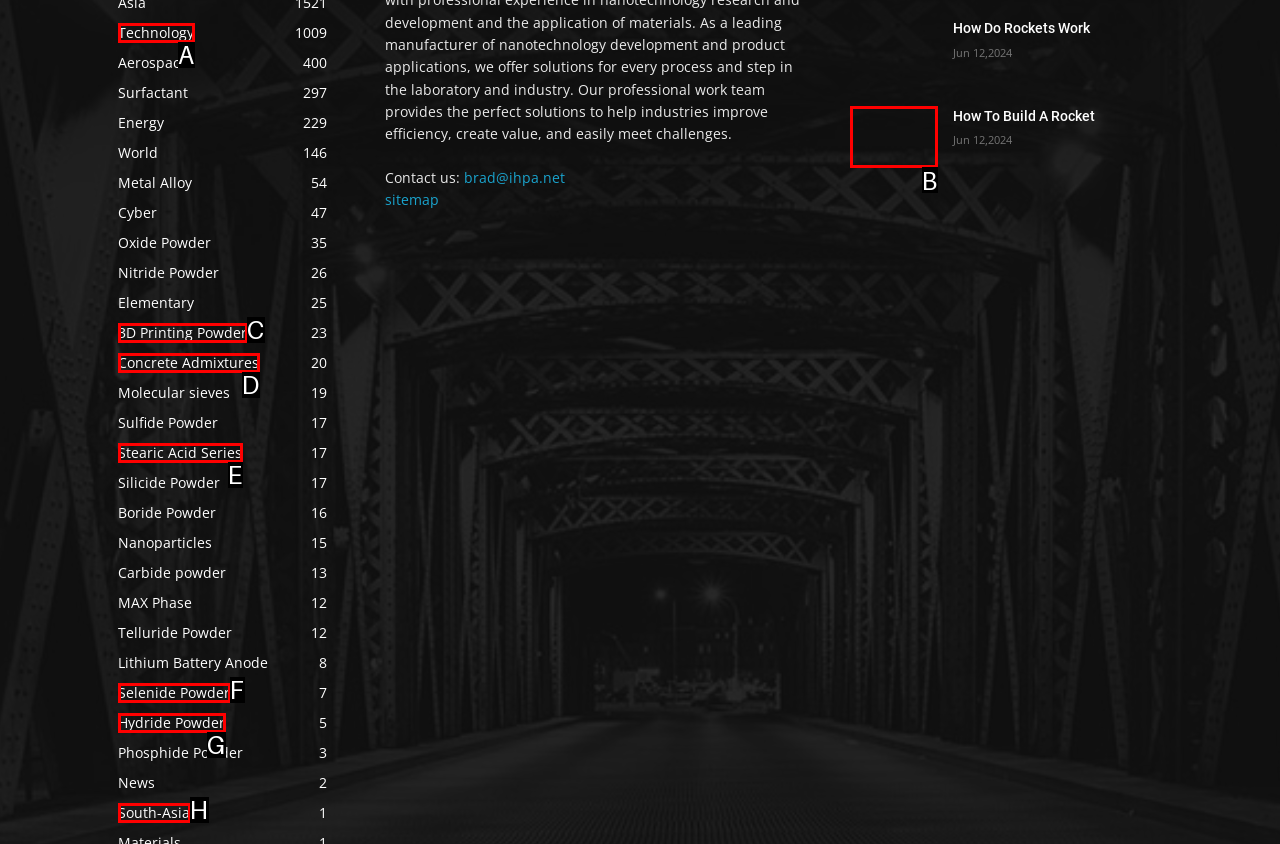Select the option that matches the description: 3D Printing Powder23. Answer with the letter of the correct option directly.

C